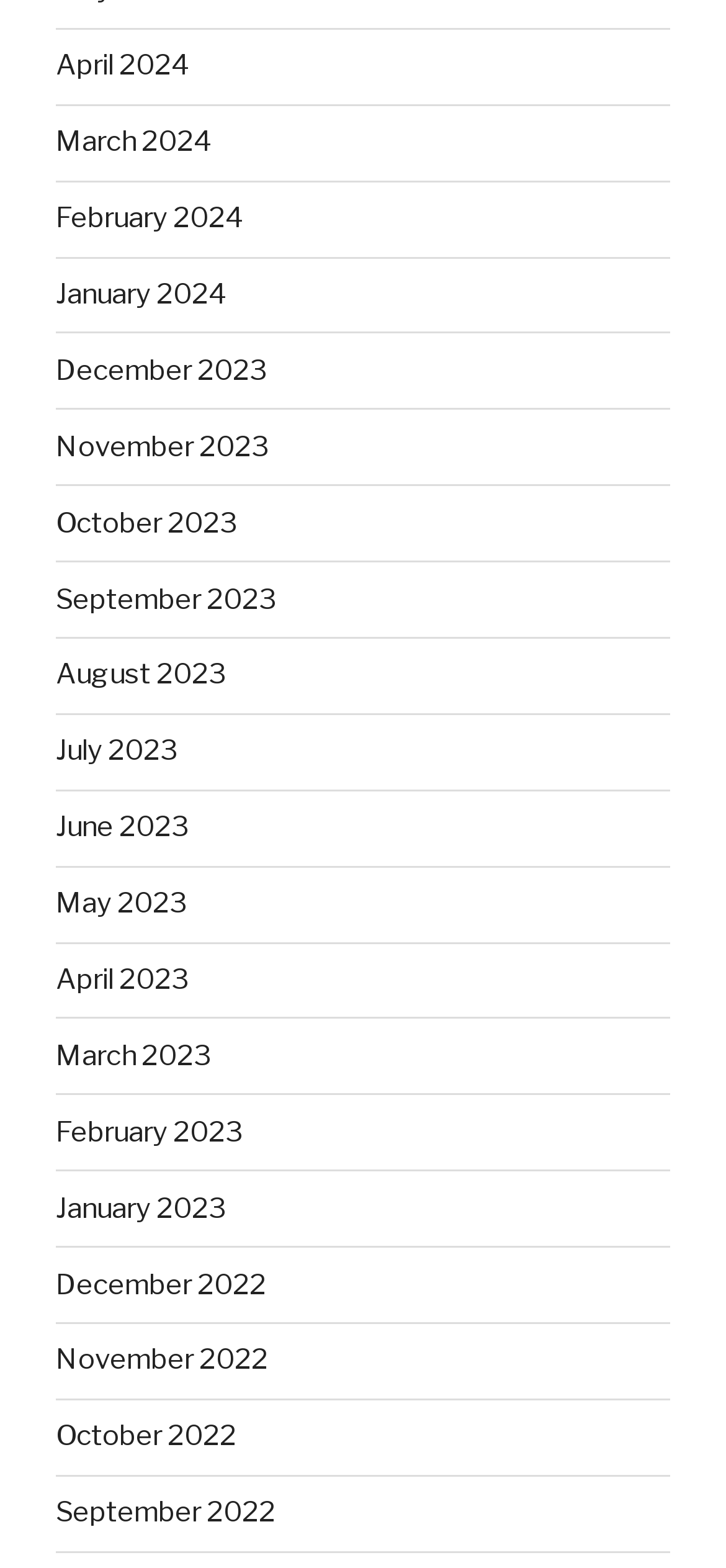What is the latest month listed?
Using the image as a reference, answer the question in detail.

I examined the list of links on the webpage and found that the latest month listed is April 2024, which is located at the top of the list.